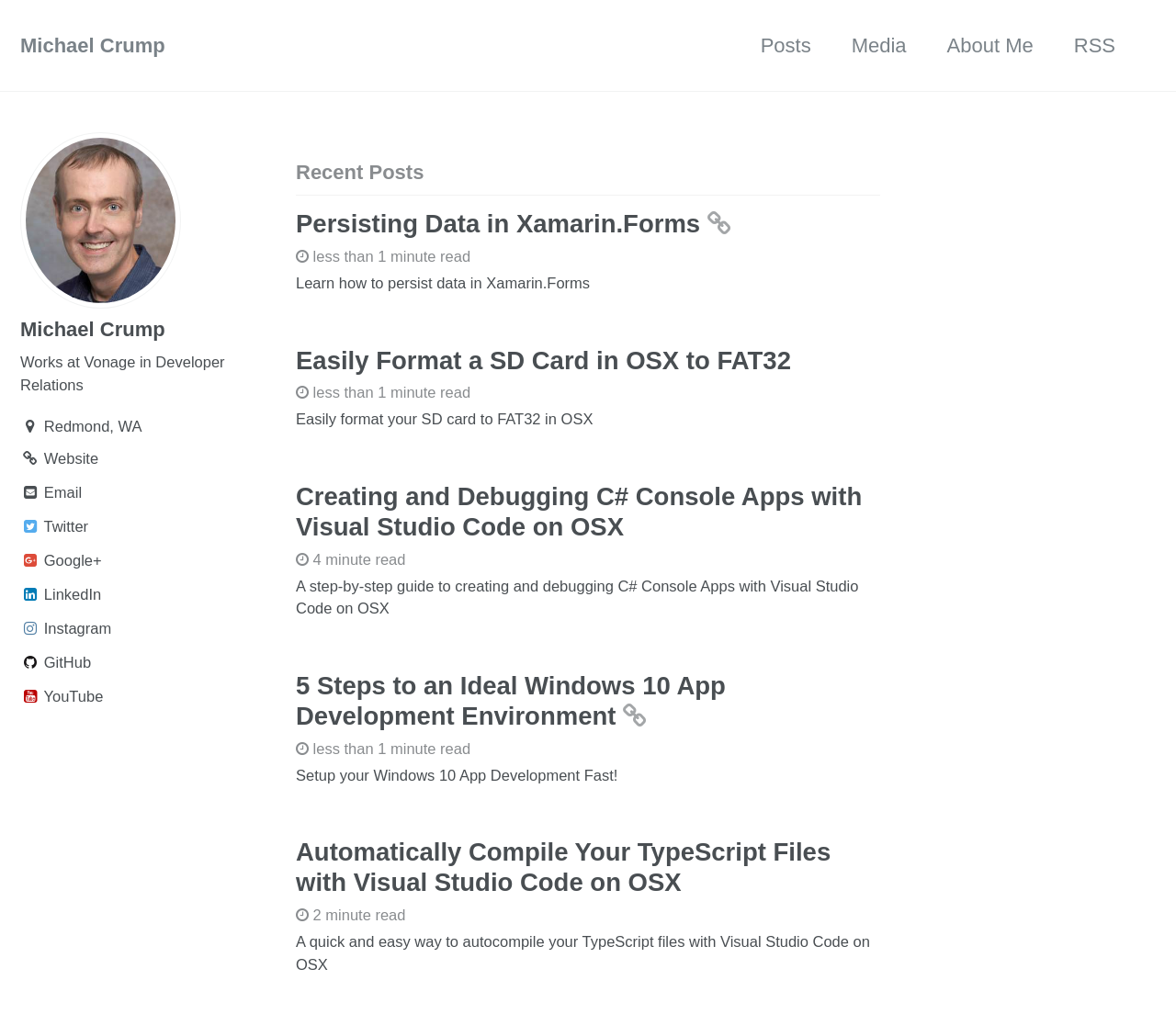Predict the bounding box coordinates of the UI element that matches this description: "Persisting Data in Xamarin.Forms". The coordinates should be in the format [left, top, right, bottom] with each value between 0 and 1.

[0.252, 0.207, 0.601, 0.235]